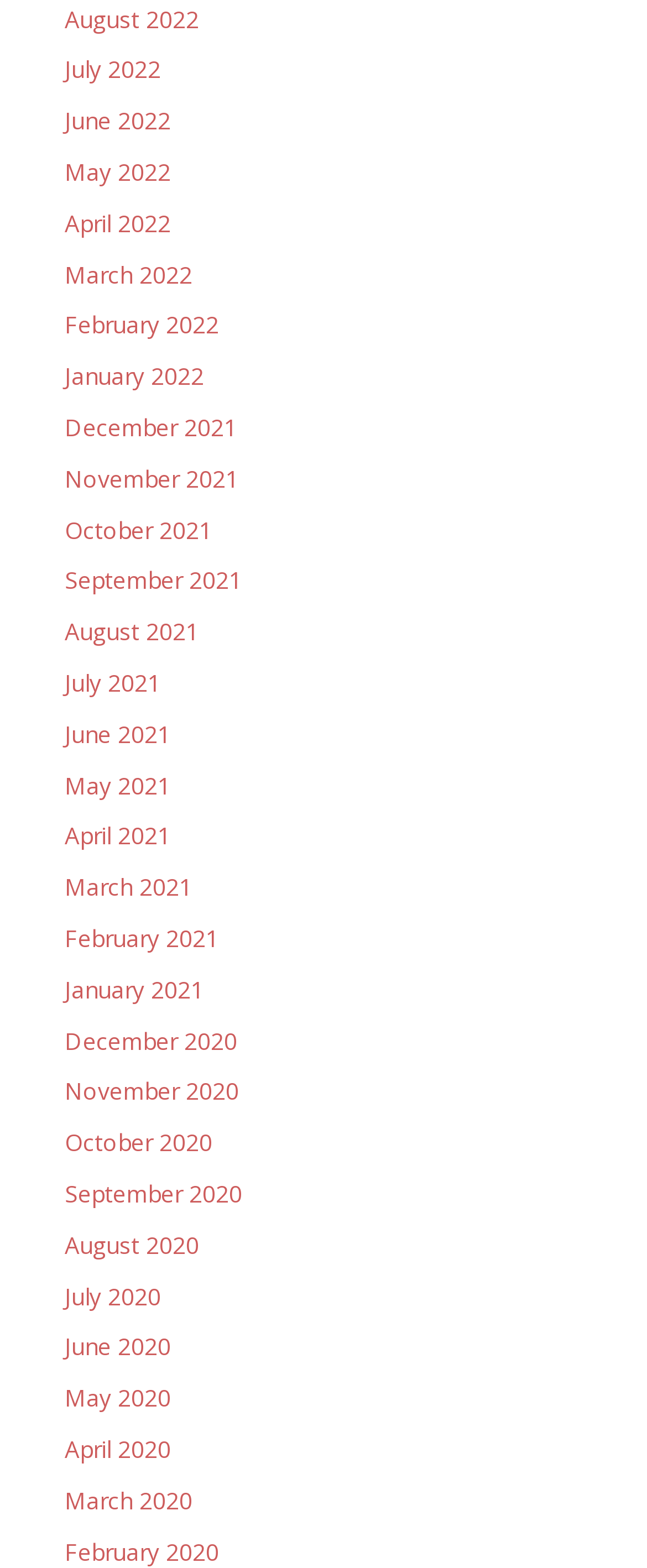Please identify the bounding box coordinates of the element that needs to be clicked to execute the following command: "Go to July 2021". Provide the bounding box using four float numbers between 0 and 1, formatted as [left, top, right, bottom].

[0.1, 0.425, 0.249, 0.445]